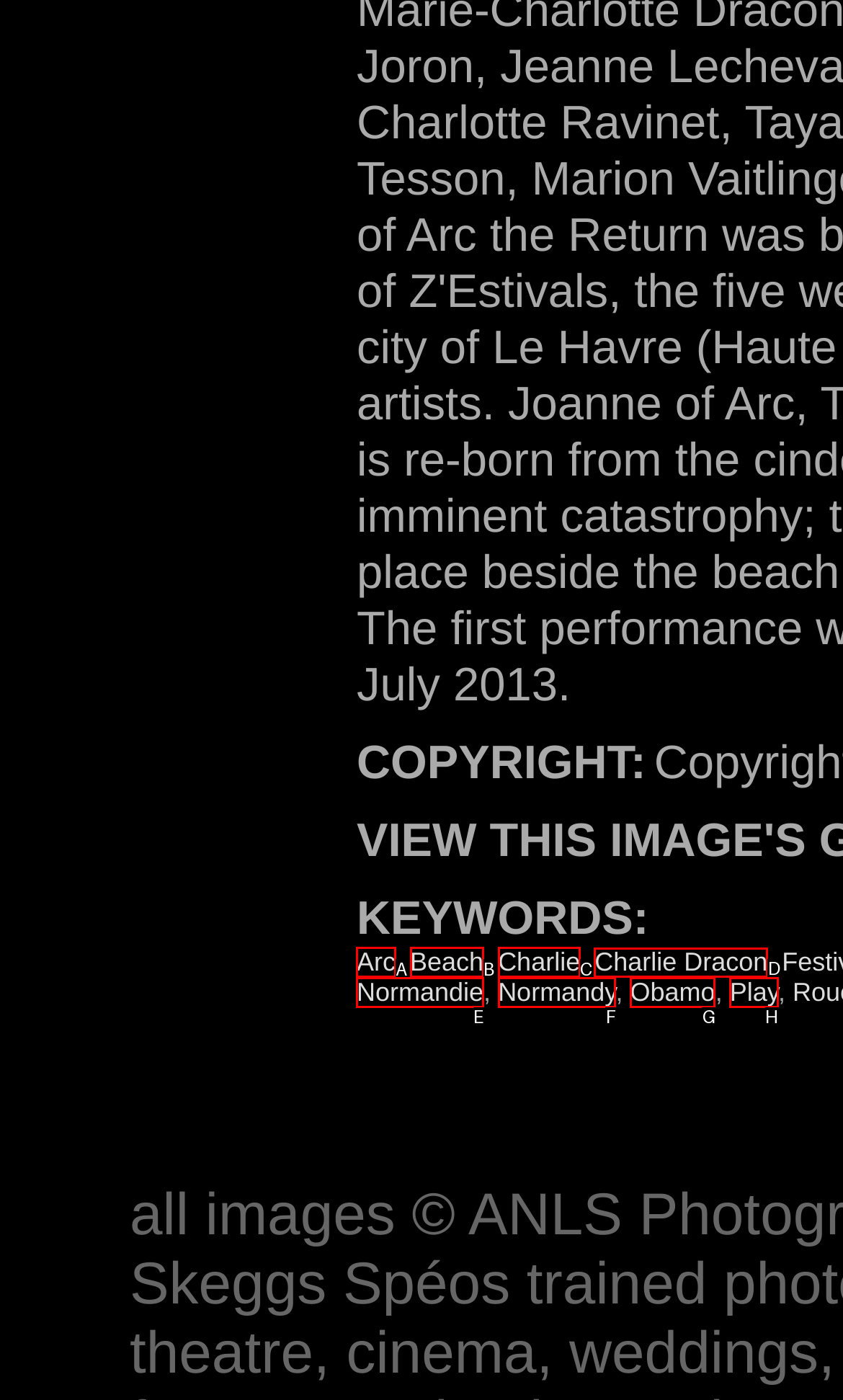Identify the HTML element I need to click to complete this task: Go to Charlie Dracon Provide the option's letter from the available choices.

D